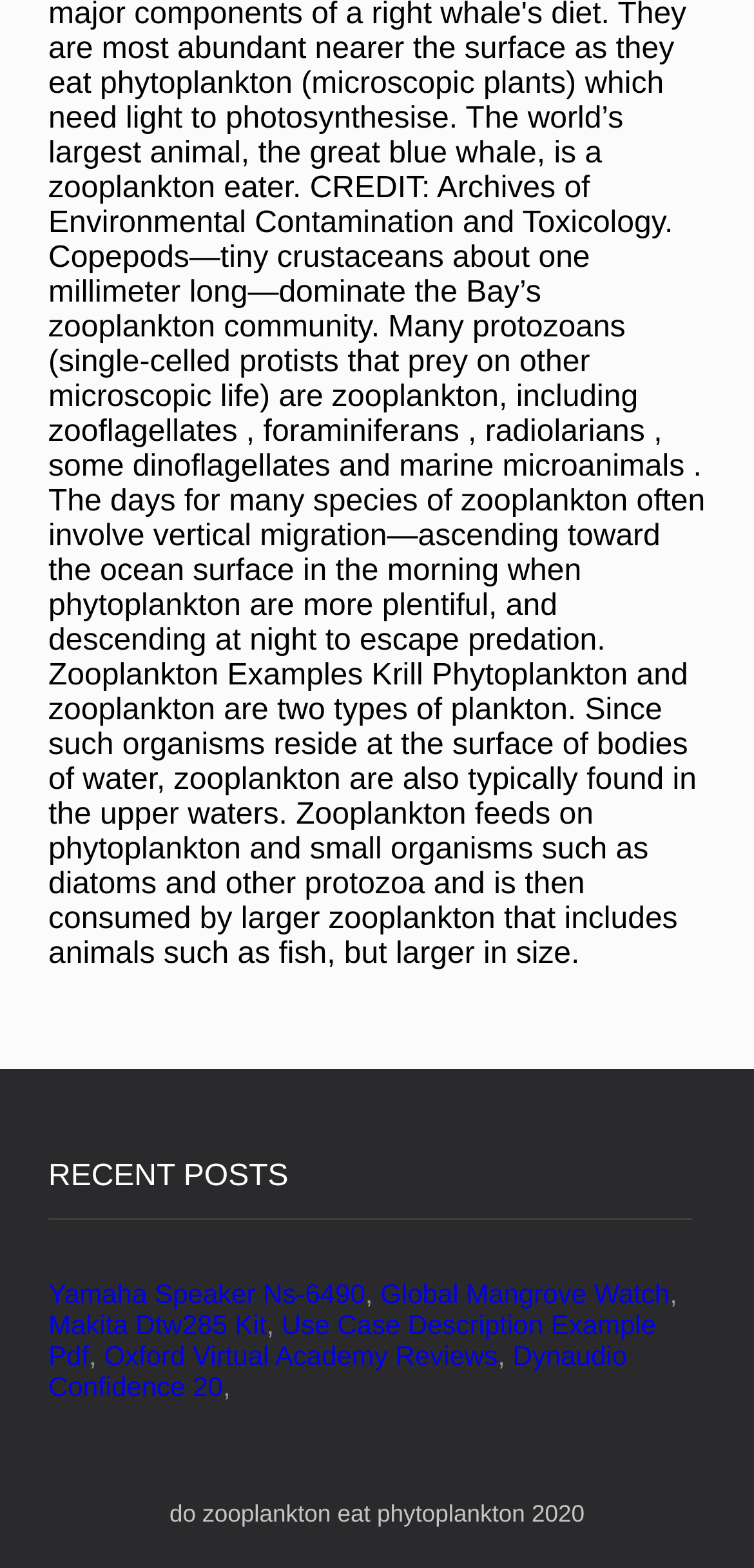Is there a search query on the webpage?
Please give a detailed and elaborate answer to the question.

By looking at the static text element 'do zooplankton eat phytoplankton 2020' at the bottom of the webpage, we can determine that it is a search query, possibly a question or a topic of interest.